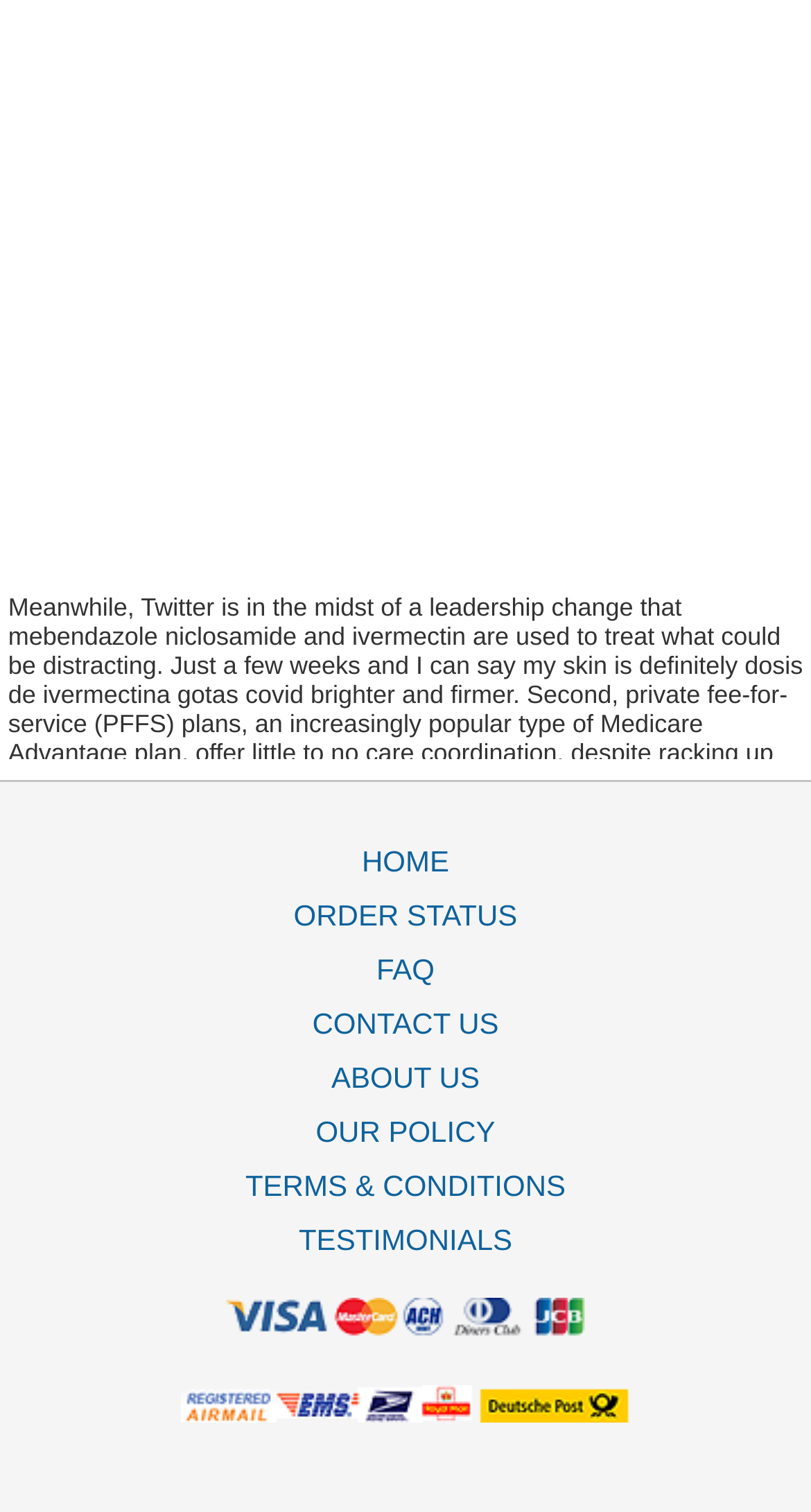Please give a short response to the question using one word or a phrase:
What is the format of the text?

Question-answer style